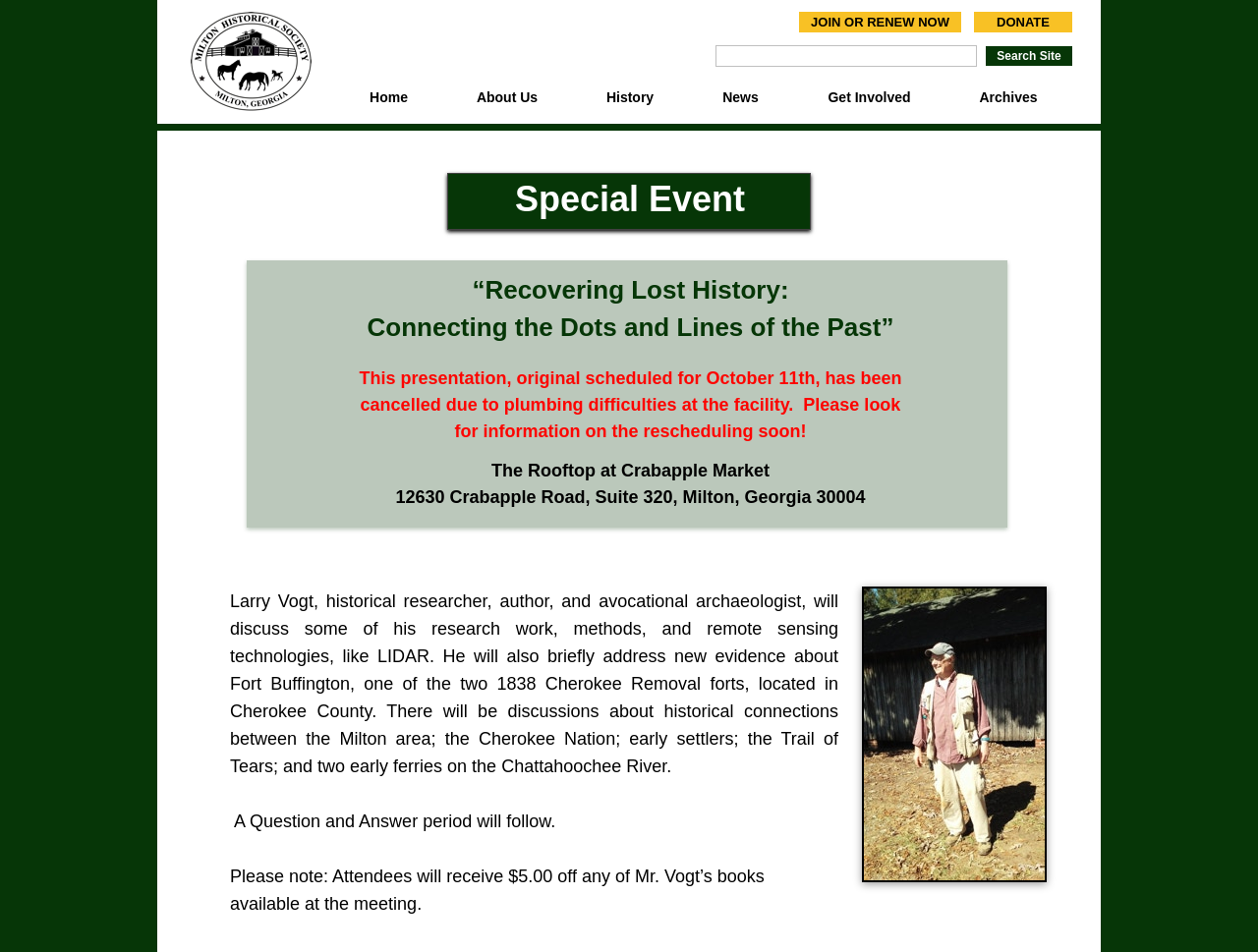Locate the bounding box coordinates of the segment that needs to be clicked to meet this instruction: "click on mail order brides online".

None